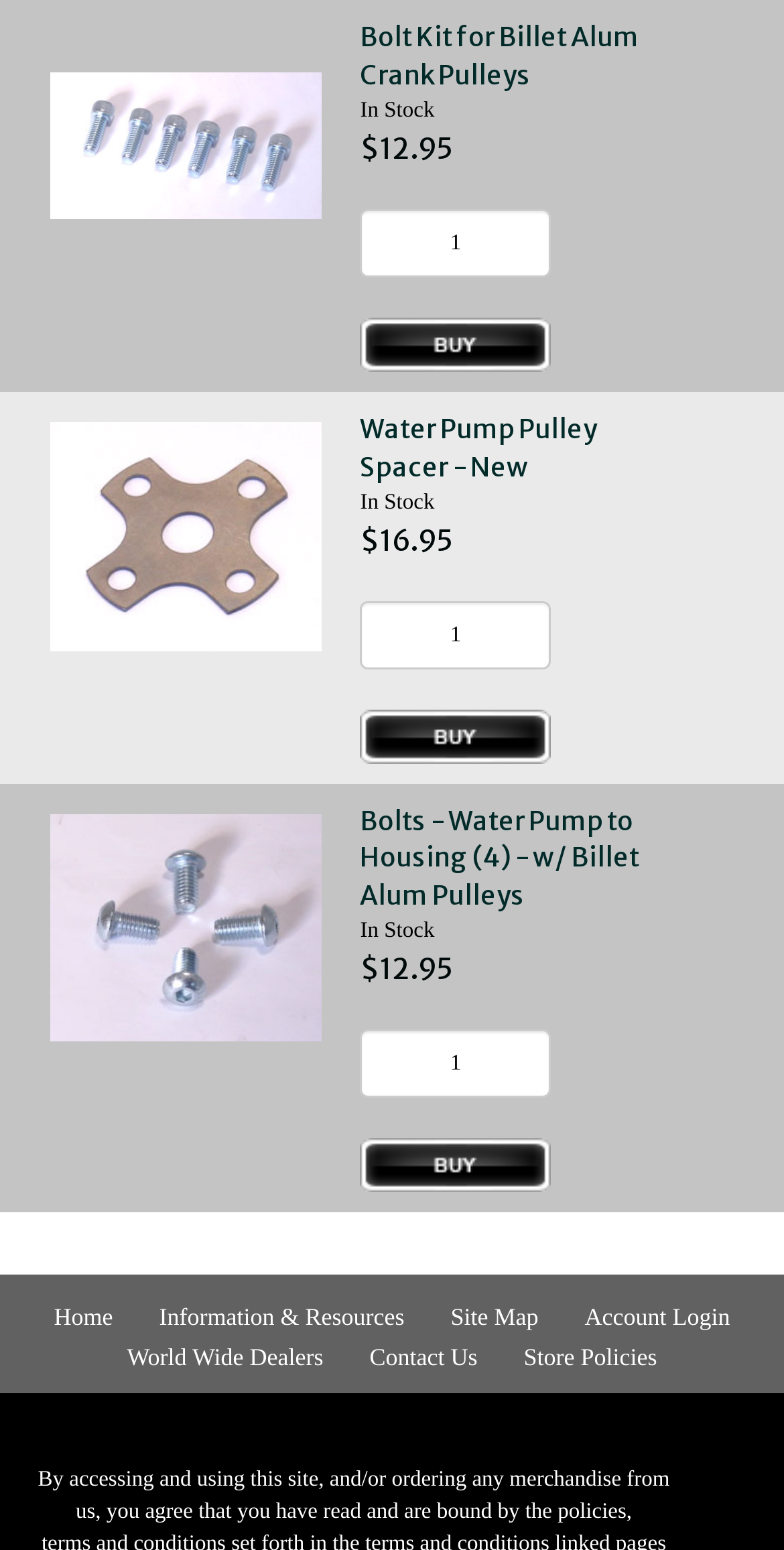Determine the bounding box coordinates for the UI element described. Format the coordinates as (top-left x, top-left y, bottom-right x, bottom-right y) and ensure all values are between 0 and 1. Element description: World Wide Dealers

[0.162, 0.867, 0.412, 0.885]